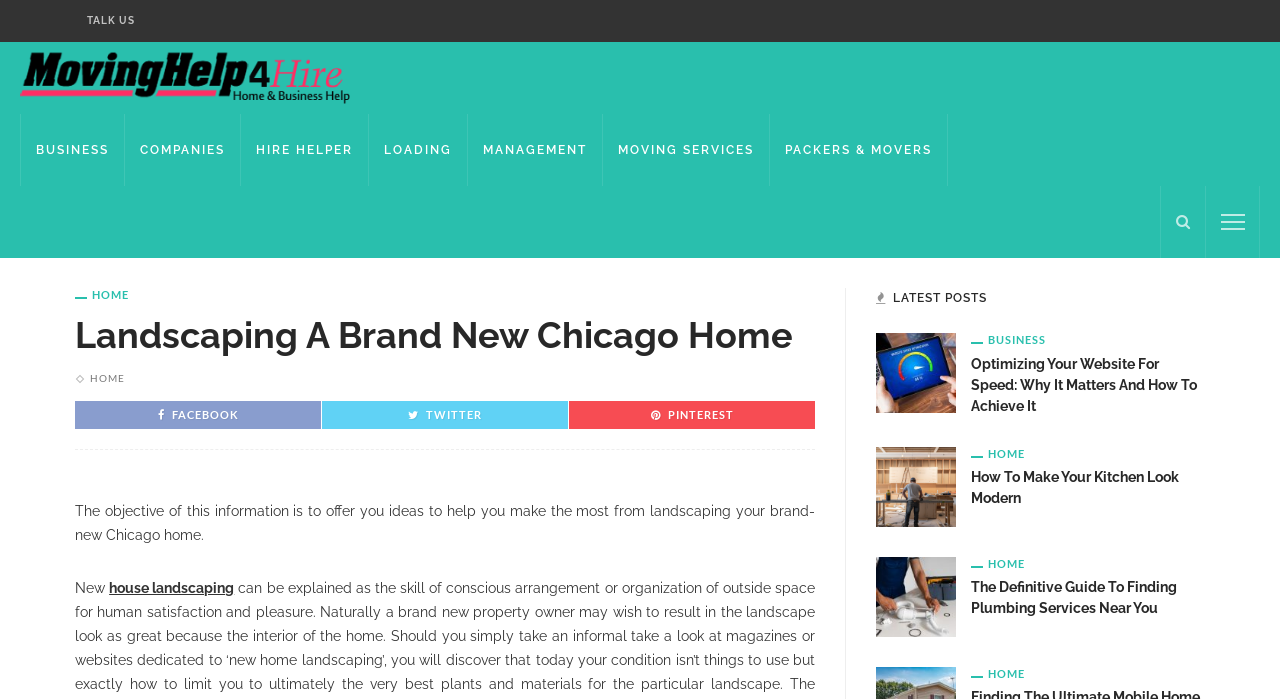Using the format (top-left x, top-left y, bottom-right x, bottom-right y), and given the element description, identify the bounding box coordinates within the screenshot: Management

[0.366, 0.163, 0.471, 0.266]